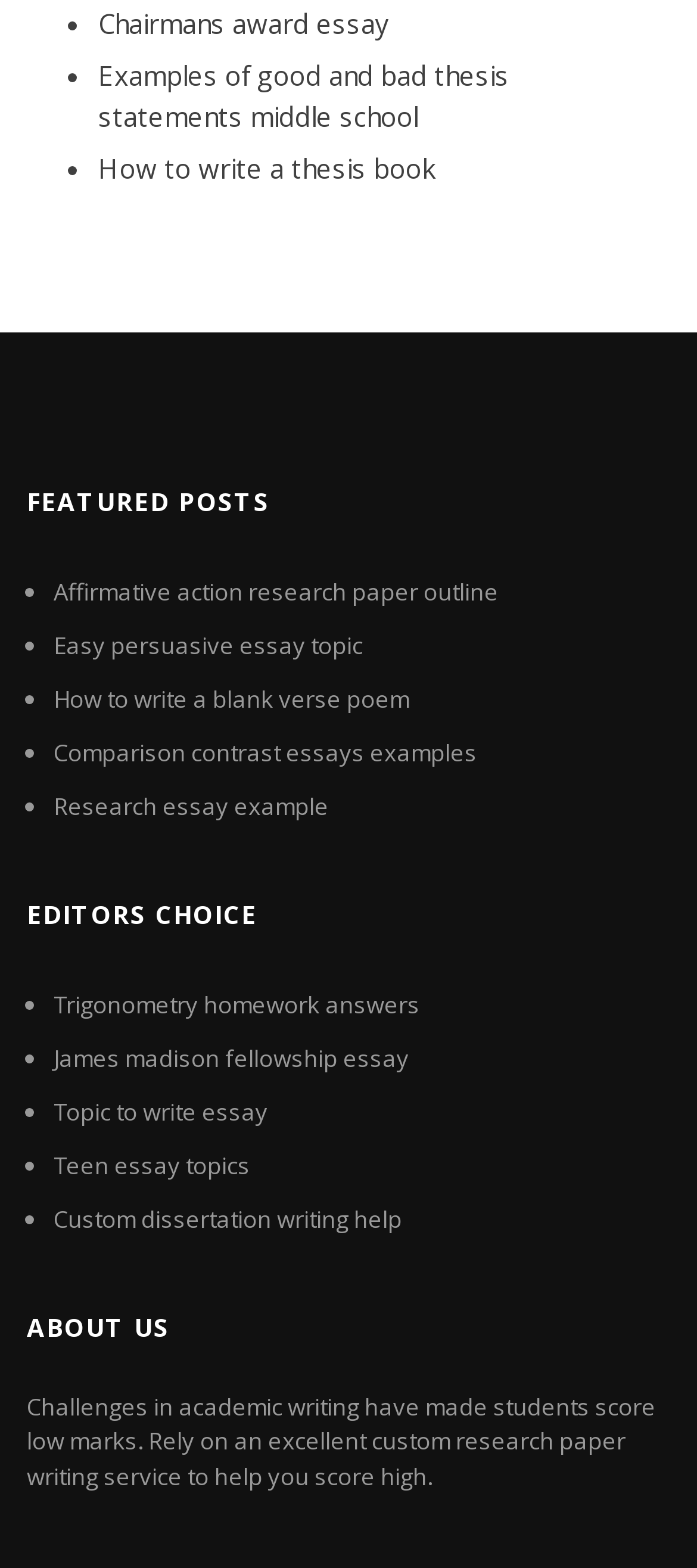Please determine the bounding box coordinates for the UI element described as: "Howard Holland".

None